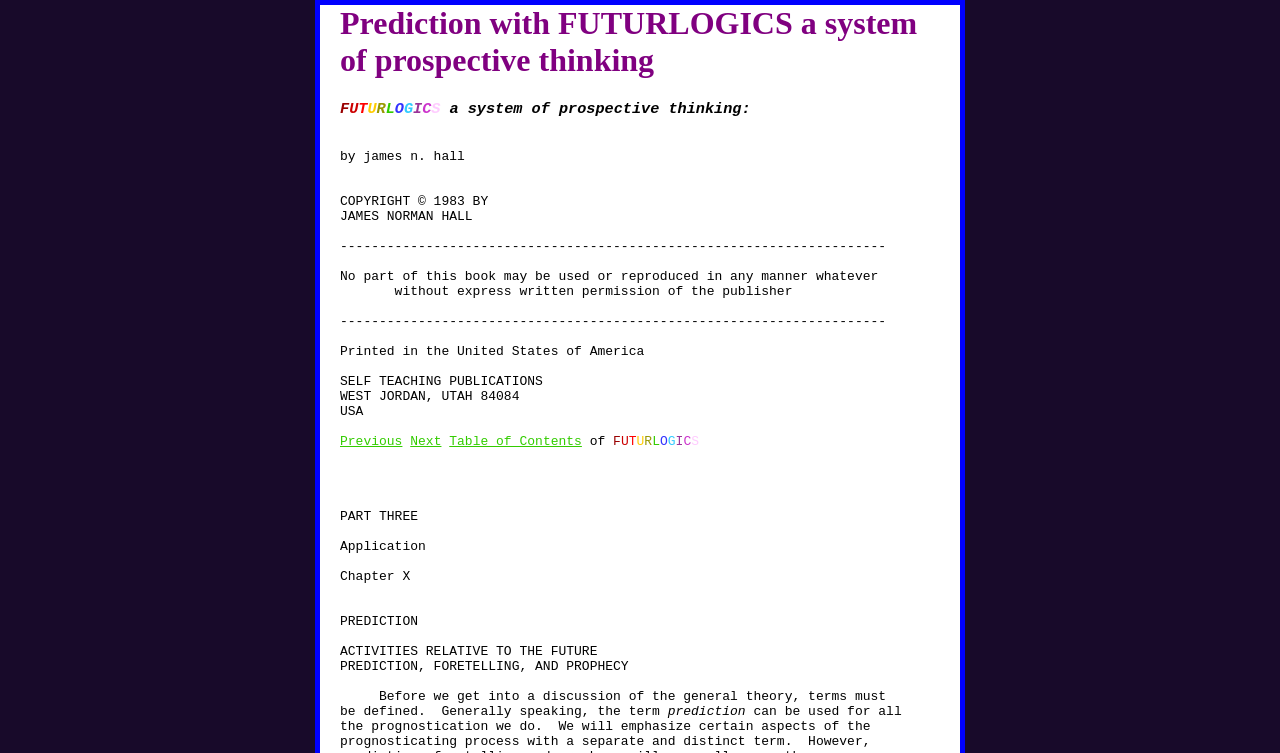Find and provide the bounding box coordinates for the UI element described here: "Previous". The coordinates should be given as four float numbers between 0 and 1: [left, top, right, bottom].

[0.266, 0.576, 0.315, 0.596]